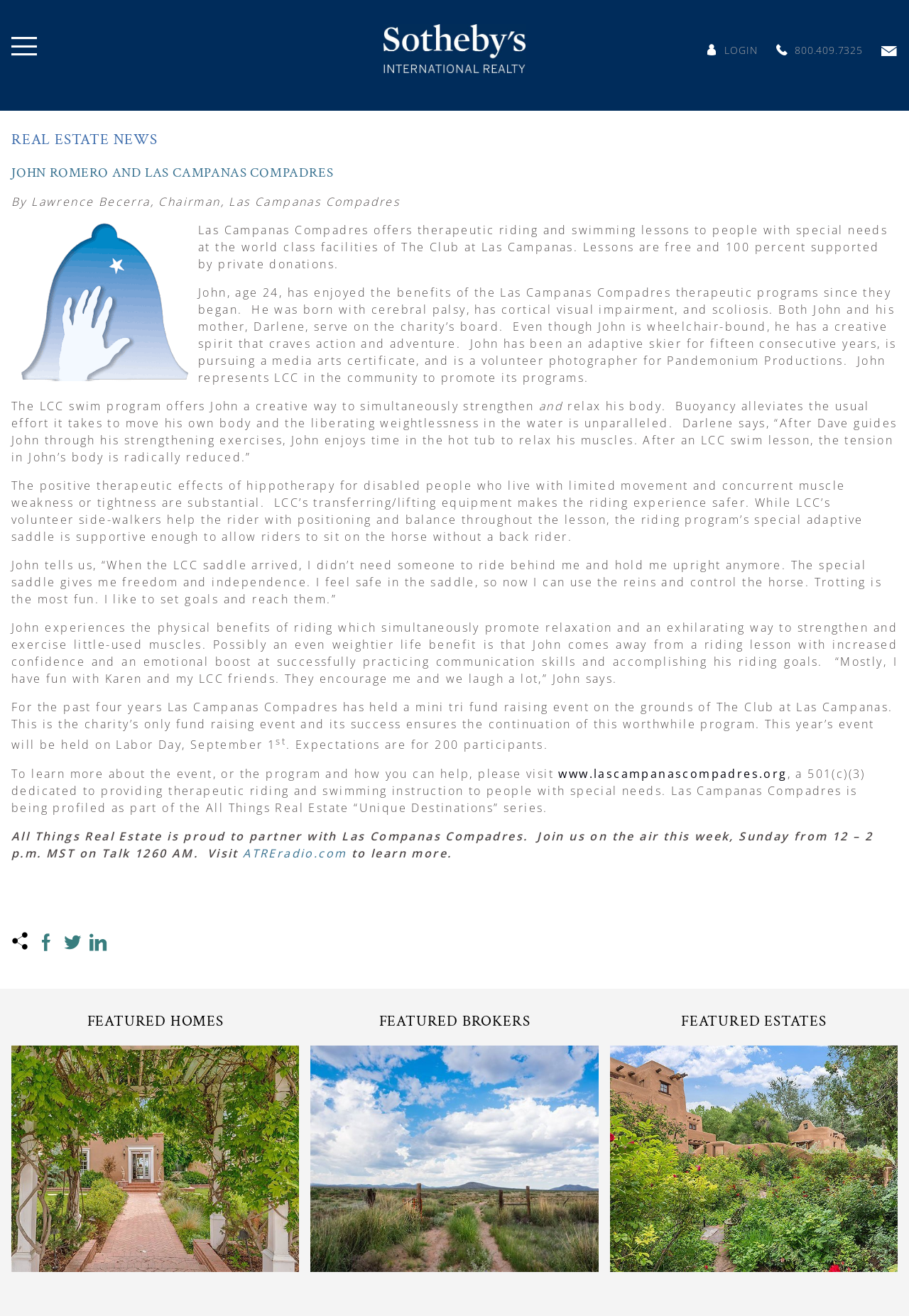Offer an in-depth caption of the entire webpage.

This webpage is about Las Campanas Compadres, a charity that offers therapeutic riding and swimming lessons to people with special needs. At the top of the page, there is a header section with links to "Santa Fe Sotheby's International Realty", "Login", "Call Us", and "Contact Us". Below the header, there is a section with two headings: "REAL ESTATE NEWS" and "JOHN ROMERO AND LAS CAMPANAS COMPADRES". 

Under the second heading, there is a brief introduction to Las Campanas Compadres, followed by a story about John, a 24-year-old with cerebral palsy, who has benefited from the charity's therapeutic programs. The story is accompanied by an image of Las Campanas Compadres. 

The webpage then describes the benefits of the charity's swim program and hippotherapy, including quotes from John and his mother, Darlene. There is also information about an upcoming mini tri fundraising event on Labor Day, September 1, and a link to the charity's website. 

At the bottom of the page, there are three sections with headings: "FEATURED HOMES", "FEATURED BROKERS", and "FEATURED ESTATES", each with a link and an image.